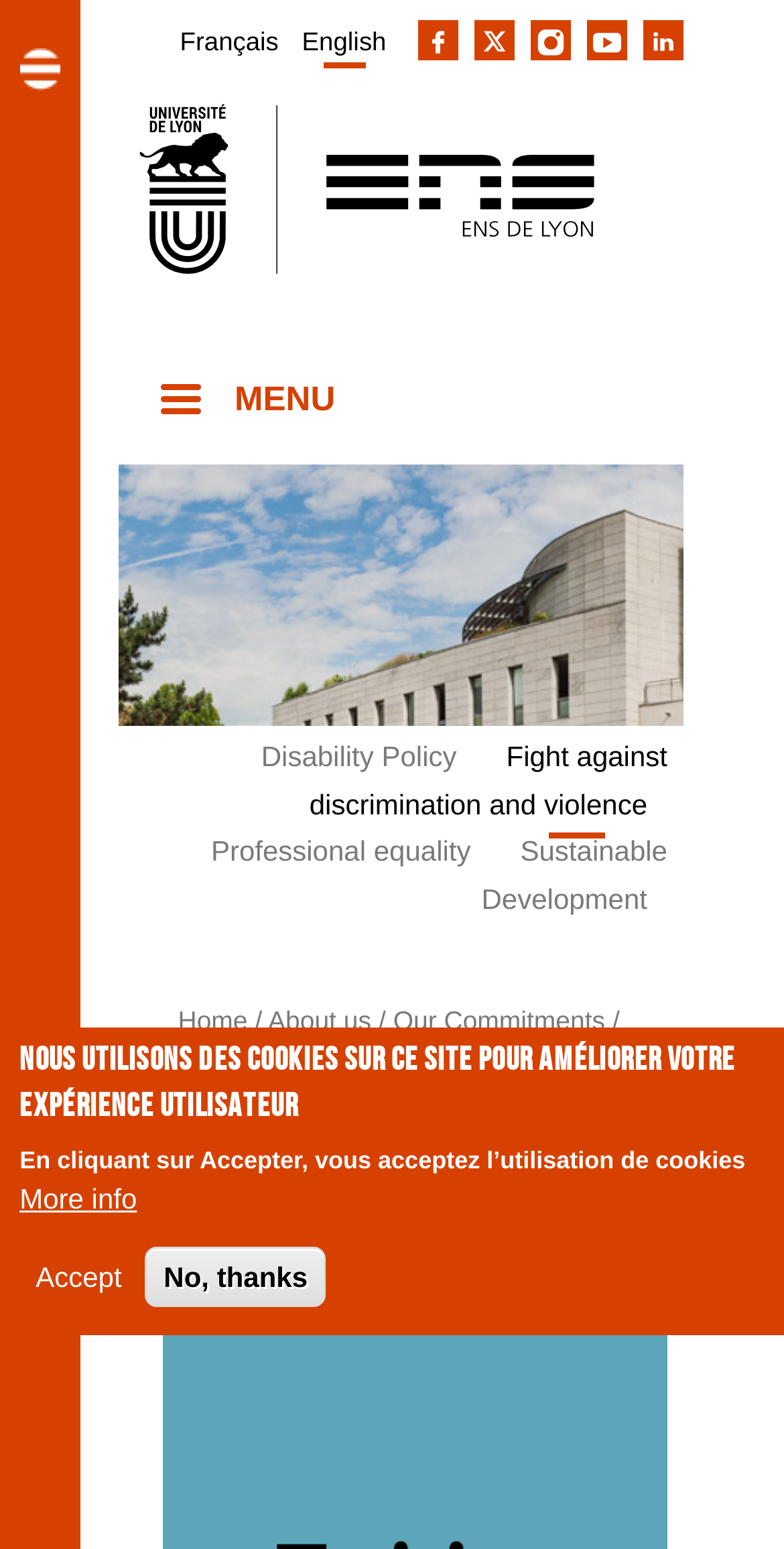Identify the bounding box coordinates of the section to be clicked to complete the task described by the following instruction: "View the Disability Policy". The coordinates should be four float numbers between 0 and 1, formatted as [left, top, right, bottom].

[0.333, 0.478, 0.582, 0.509]